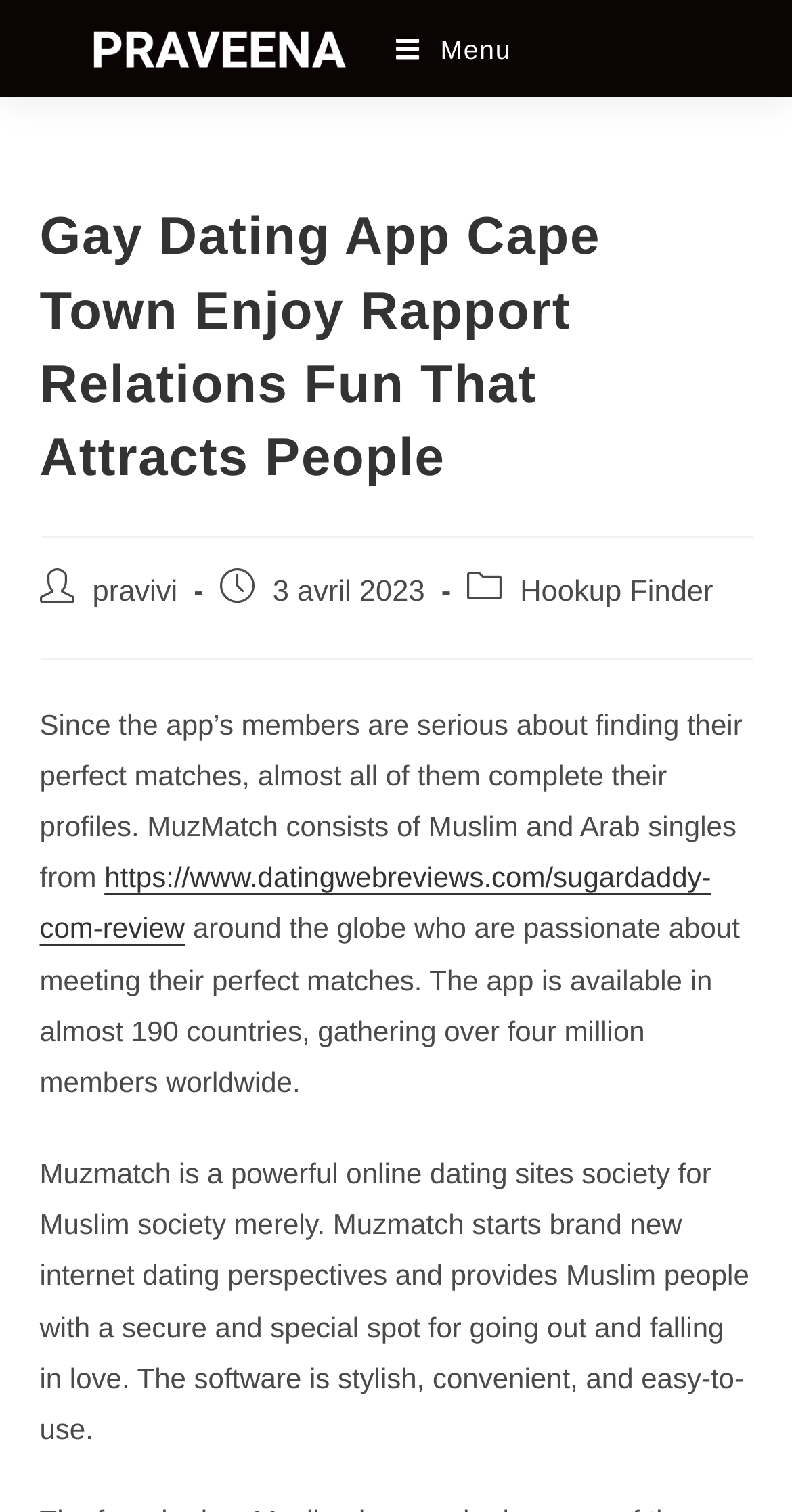Who is the author of the publication?
Offer a detailed and exhaustive answer to the question.

I found the answer by looking at the element with the text 'Auteur/autrice de la publication:' and its adjacent link element with the text 'pravivi', which suggests that pravivi is the author of the publication.